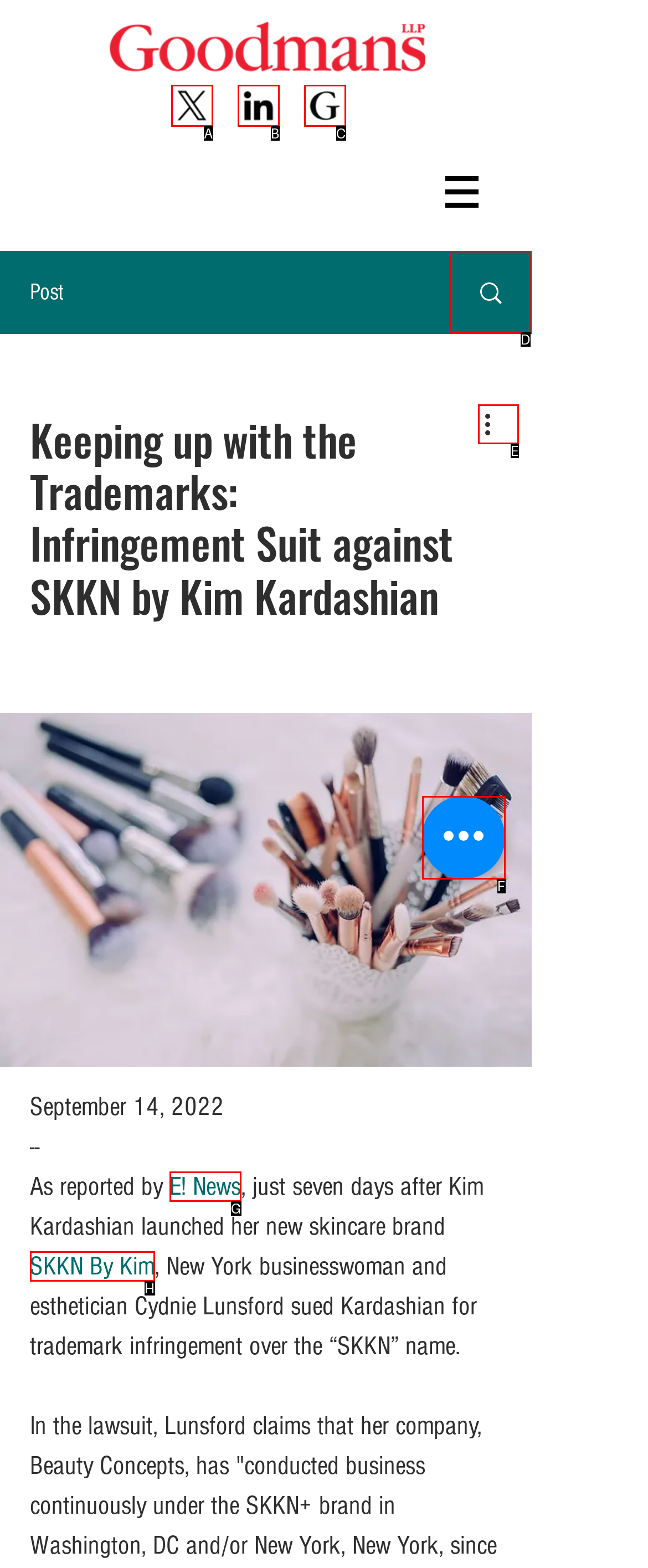Determine which element should be clicked for this task: Visit Facebook page
Answer with the letter of the selected option.

None